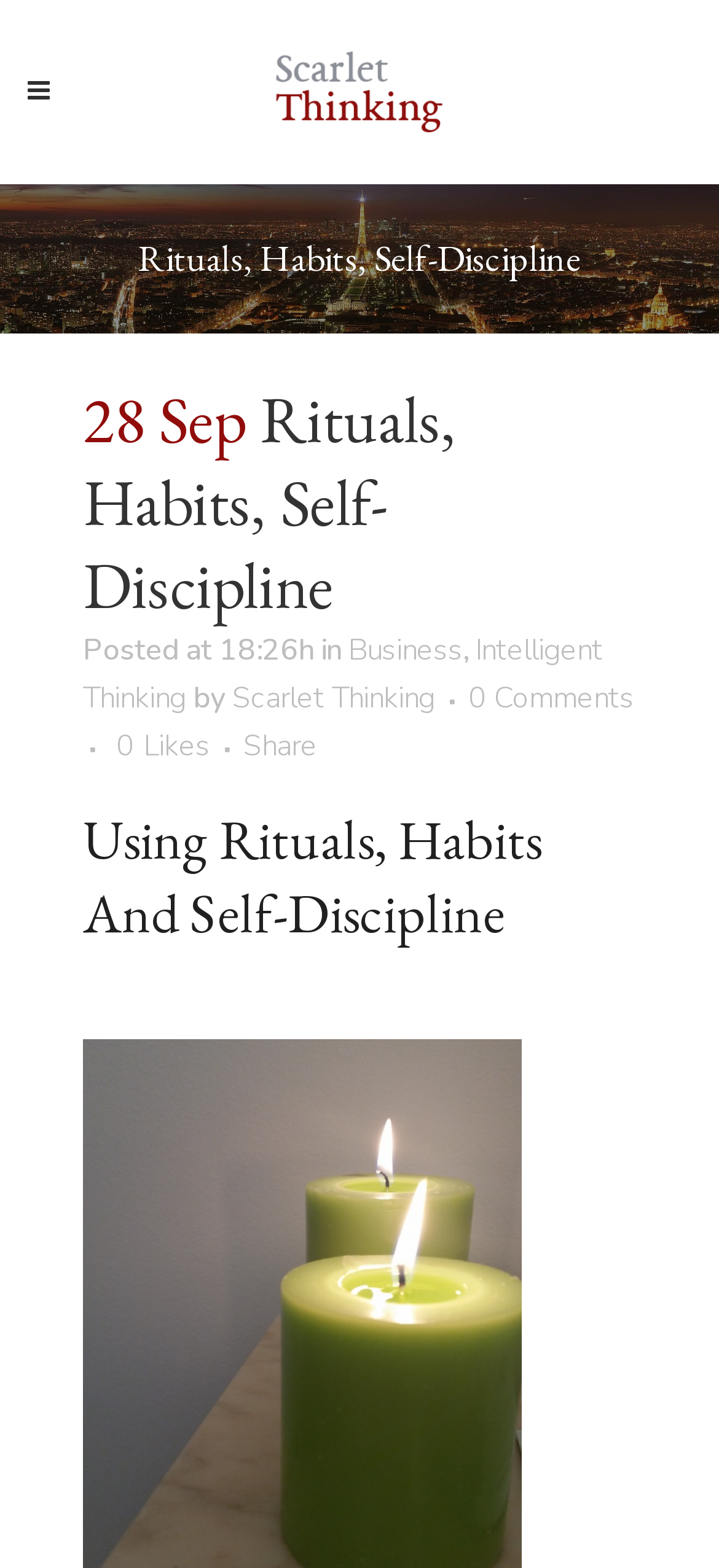Determine the bounding box coordinates for the UI element matching this description: "alt="Logo"".

[0.383, 0.012, 0.617, 0.106]